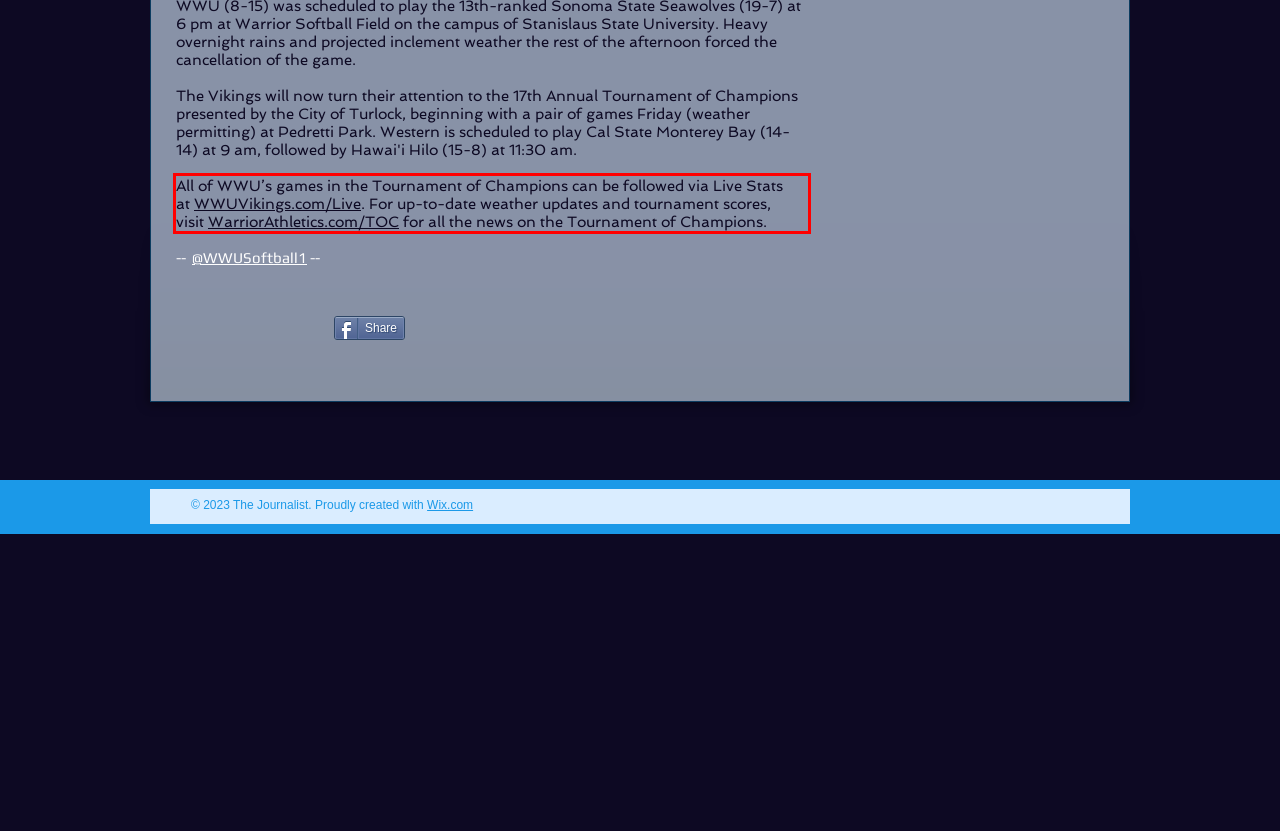Within the provided webpage screenshot, find the red rectangle bounding box and perform OCR to obtain the text content.

All of WWU’s games in the Tournament of Champions can be followed via Live Stats at WWUVikings.com/Live. For up-to-date weather updates and tournament scores, visit WarriorAthletics.com/TOC for all the news on the Tournament of Champions.